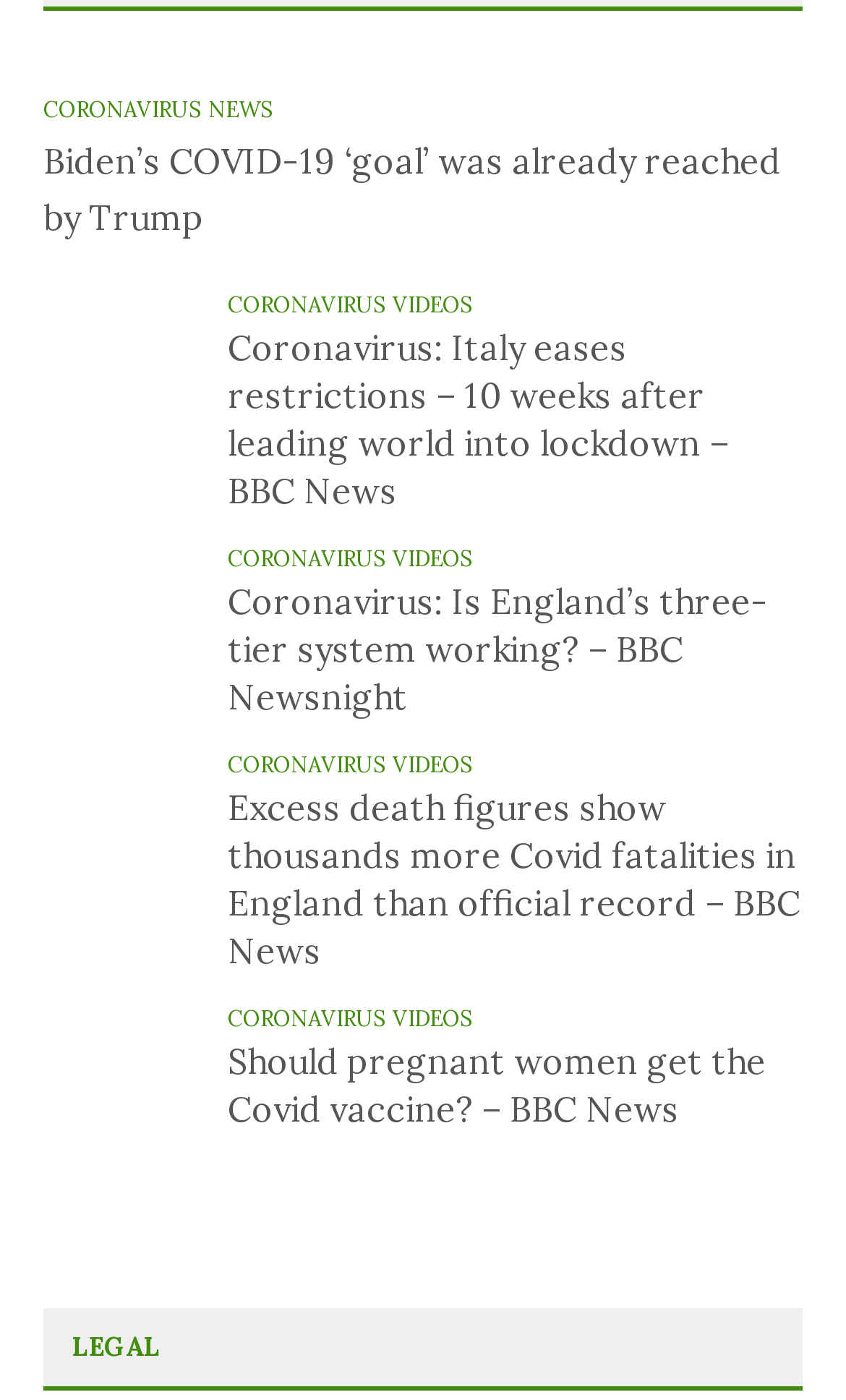Please indicate the bounding box coordinates of the element's region to be clicked to achieve the instruction: "Explore 'LEGAL'". Provide the coordinates as four float numbers between 0 and 1, i.e., [left, top, right, bottom].

[0.051, 0.934, 0.949, 0.993]